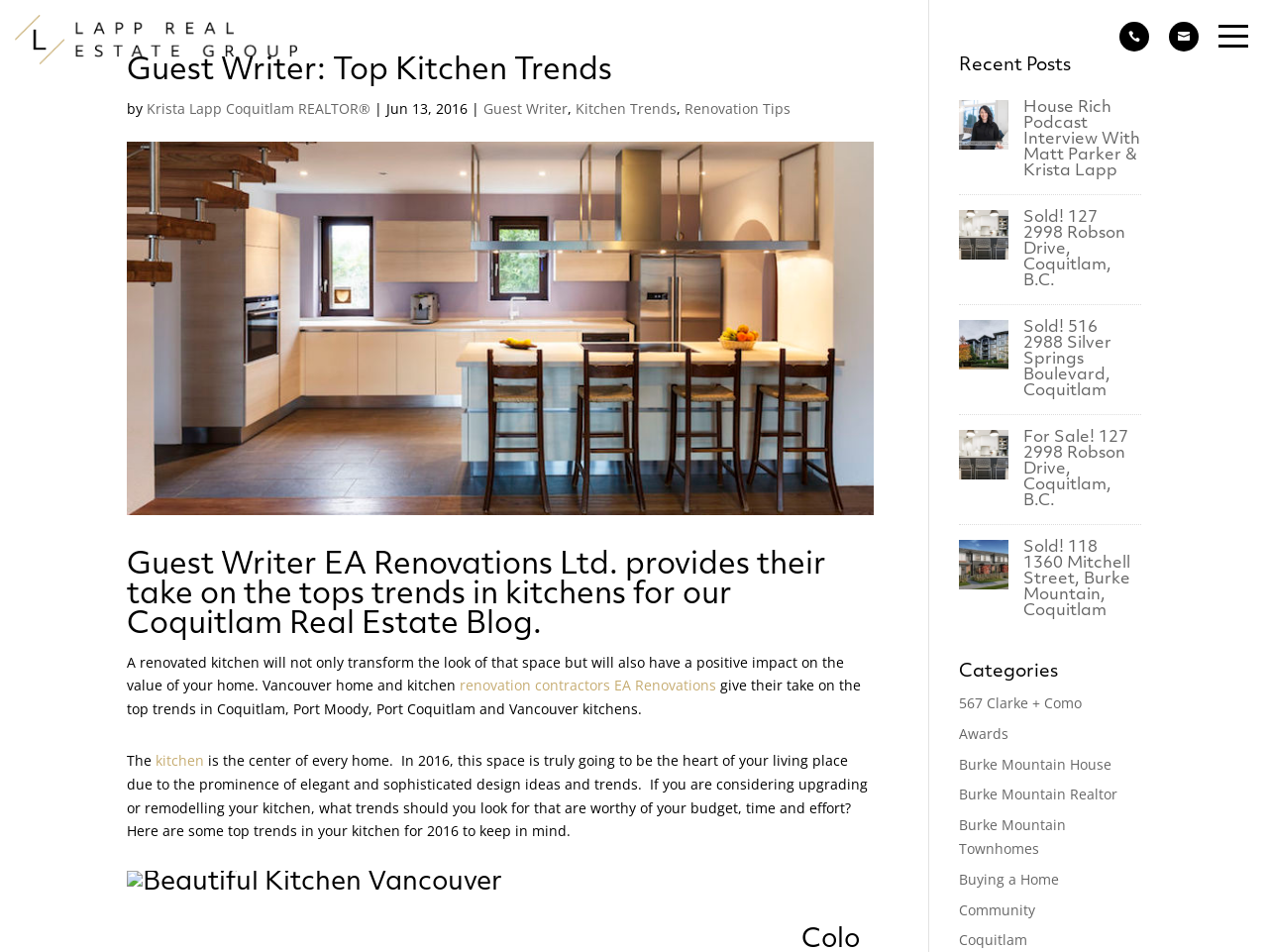What is the name of the real estate blog?
Could you give a comprehensive explanation in response to this question?

I found the answer by looking at the link 'Coquitlam Real Estate Blog' which is located in the heading 'Guest Writer EA Renovations Ltd. provides their take on the tops trends in kitchens for our Coquitlam Real Estate Blog.'.